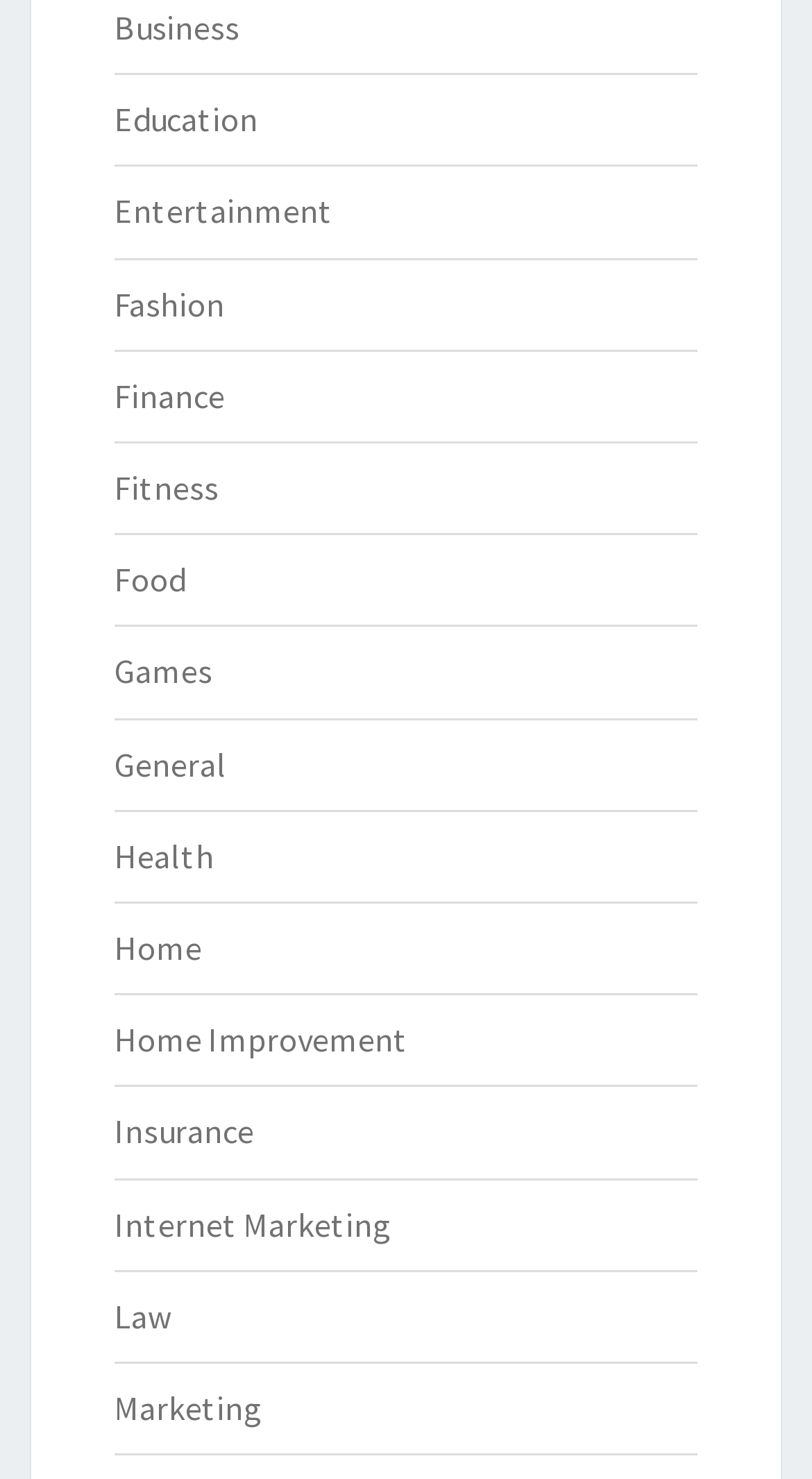Answer briefly with one word or phrase:
What is the category located above 'Finance'?

Entertainment